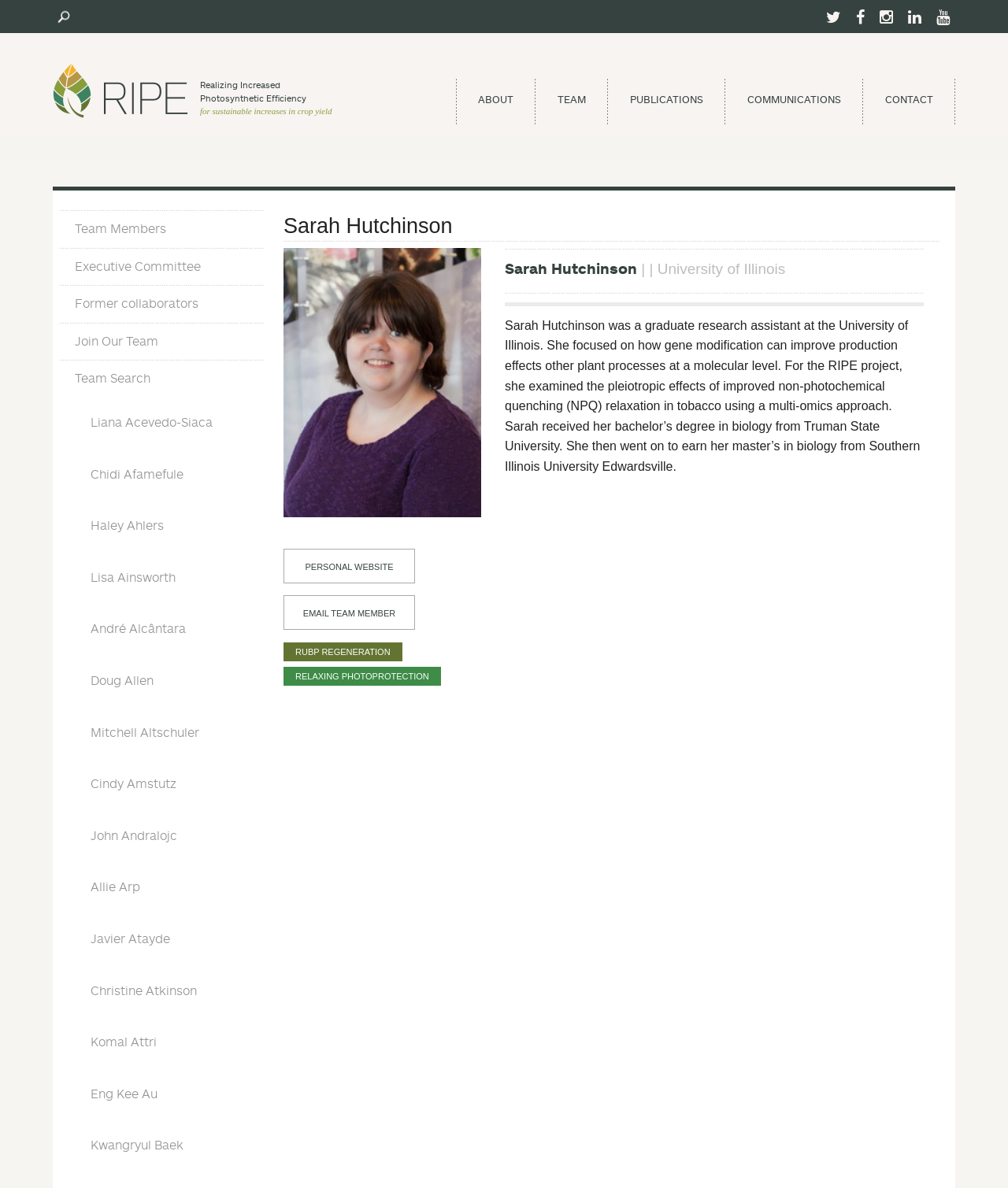Identify the bounding box of the HTML element described as: "Eng Kee Au".

[0.074, 0.906, 0.254, 0.936]